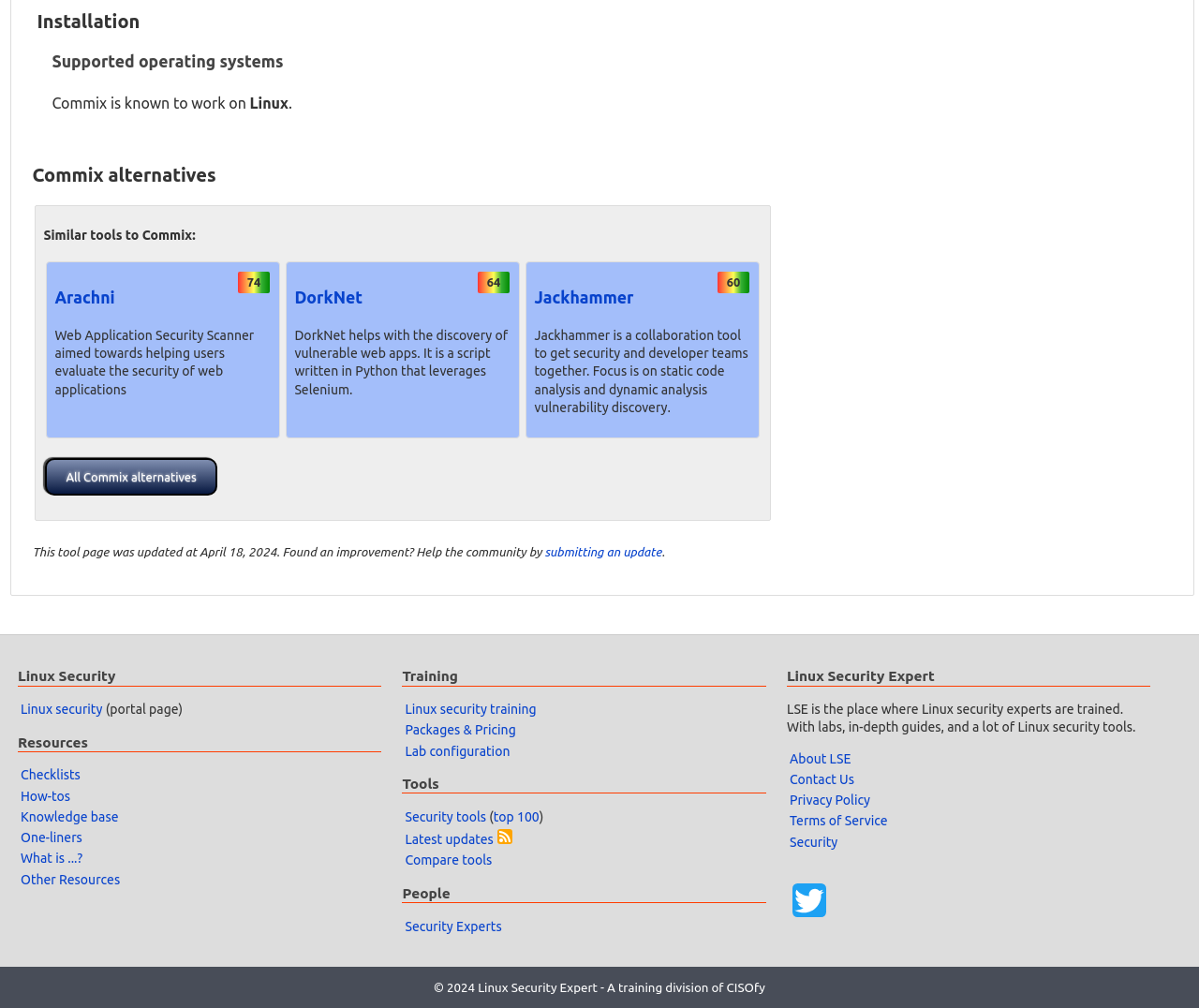Can you pinpoint the bounding box coordinates for the clickable element required for this instruction: "Go to Linux security training"? The coordinates should be four float numbers between 0 and 1, i.e., [left, top, right, bottom].

[0.338, 0.696, 0.447, 0.711]